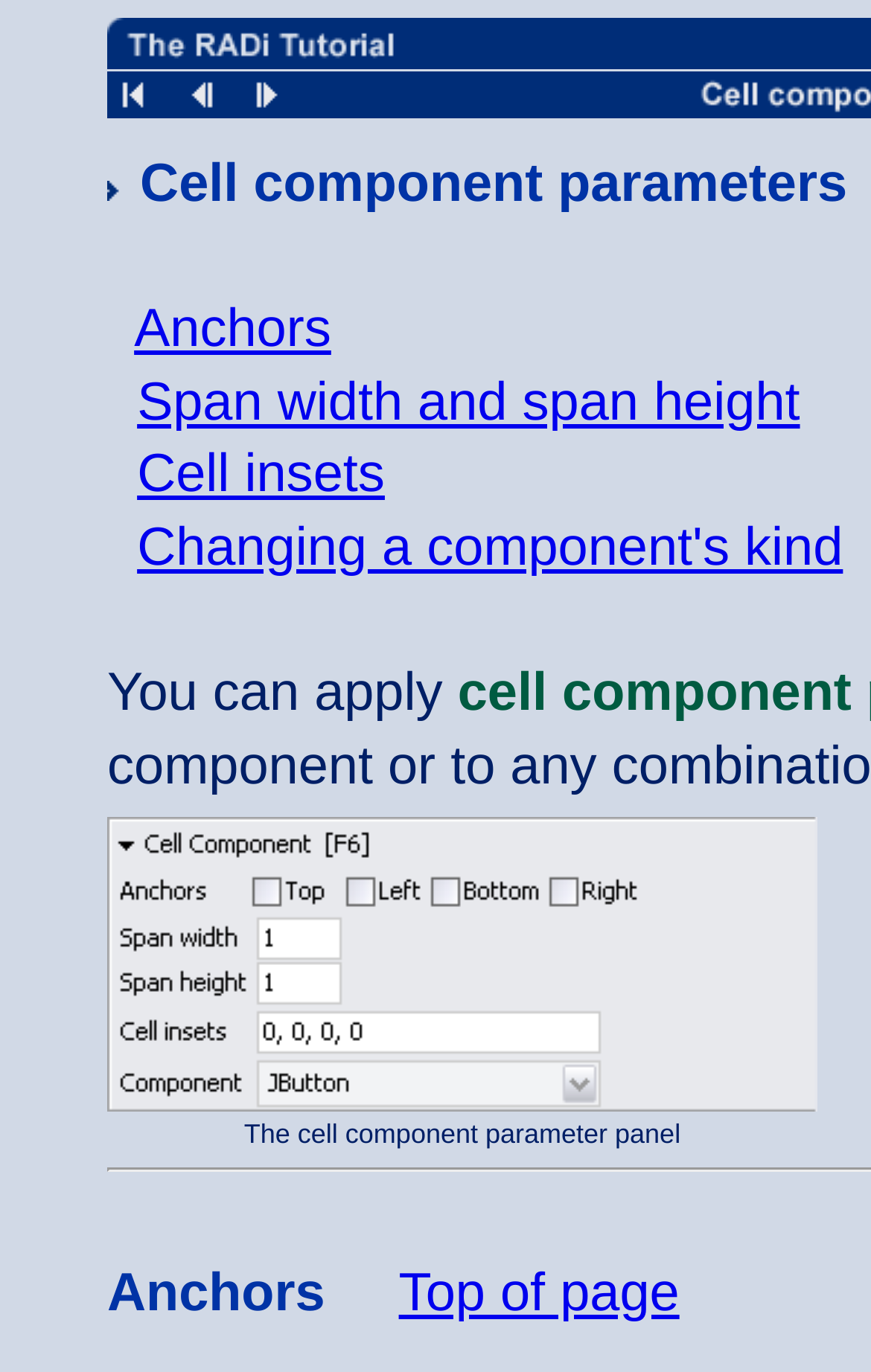Write an exhaustive caption that covers the webpage's main aspects.

The webpage is a tutorial on the RADi Tutorial, specifically focusing on Cell component parameters. At the top, there is an image, followed by a blank space and then a link to "Anchors". Below this, there are several links to different topics, including "Span width and span height", "Cell insets", and "Changing a component's kind". 

To the right of these links, there is a block of text that starts with "You can apply". Below this text, there is a table with three rows. The first row is empty, the second row contains an image, and the third row has a cell with the text "The cell component parameter panel". 

At the bottom of the page, there are three lines of text. The first line says "Anchors", the second line is a series of blank spaces, and the third line has a link to "Top of page".